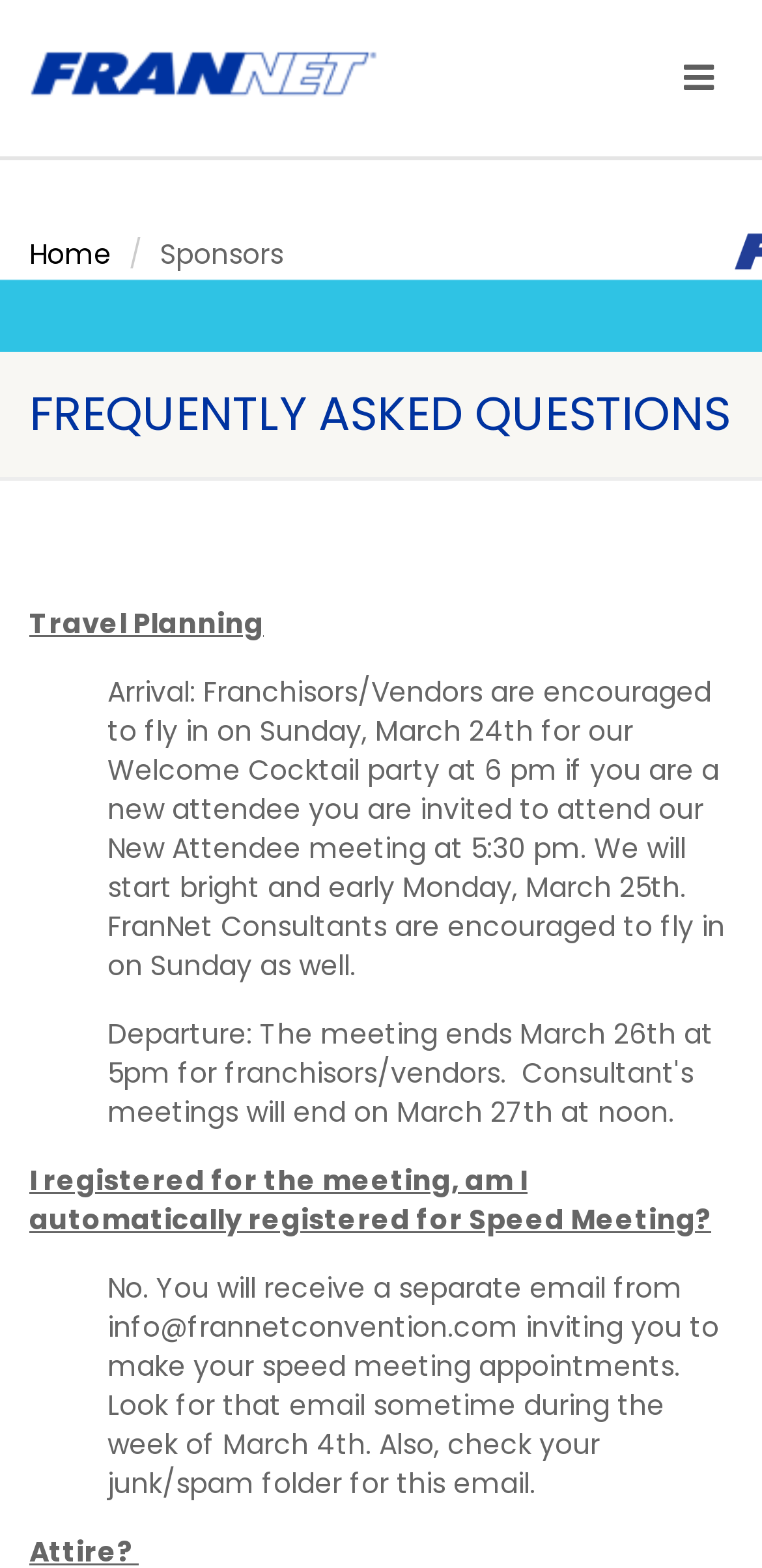How many navigation links are there?
From the screenshot, provide a brief answer in one word or phrase.

2